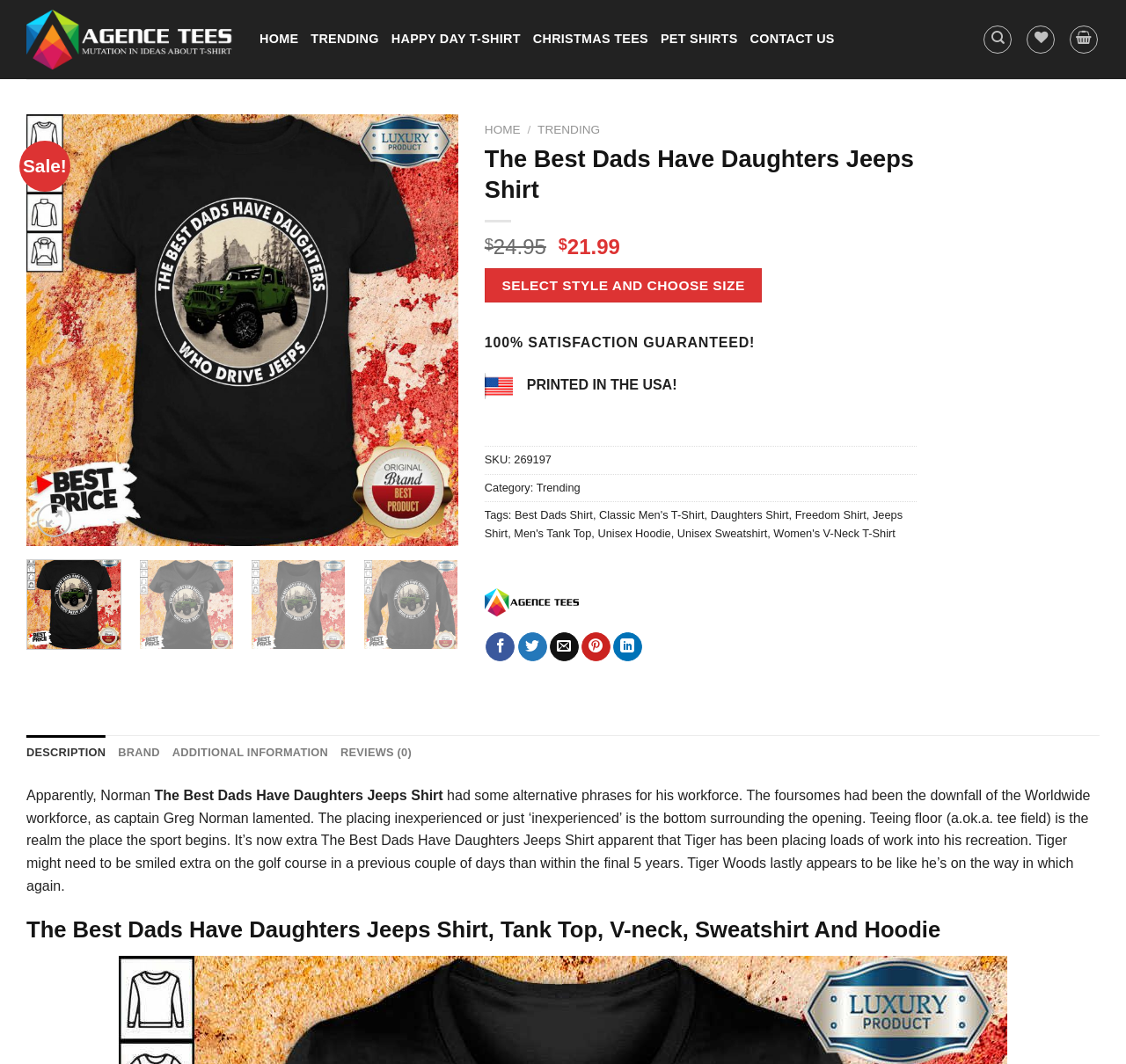Determine the bounding box coordinates of the clickable area required to perform the following instruction: "Add to wishlist". The coordinates should be represented as four float numbers between 0 and 1: [left, top, right, bottom].

[0.359, 0.156, 0.395, 0.187]